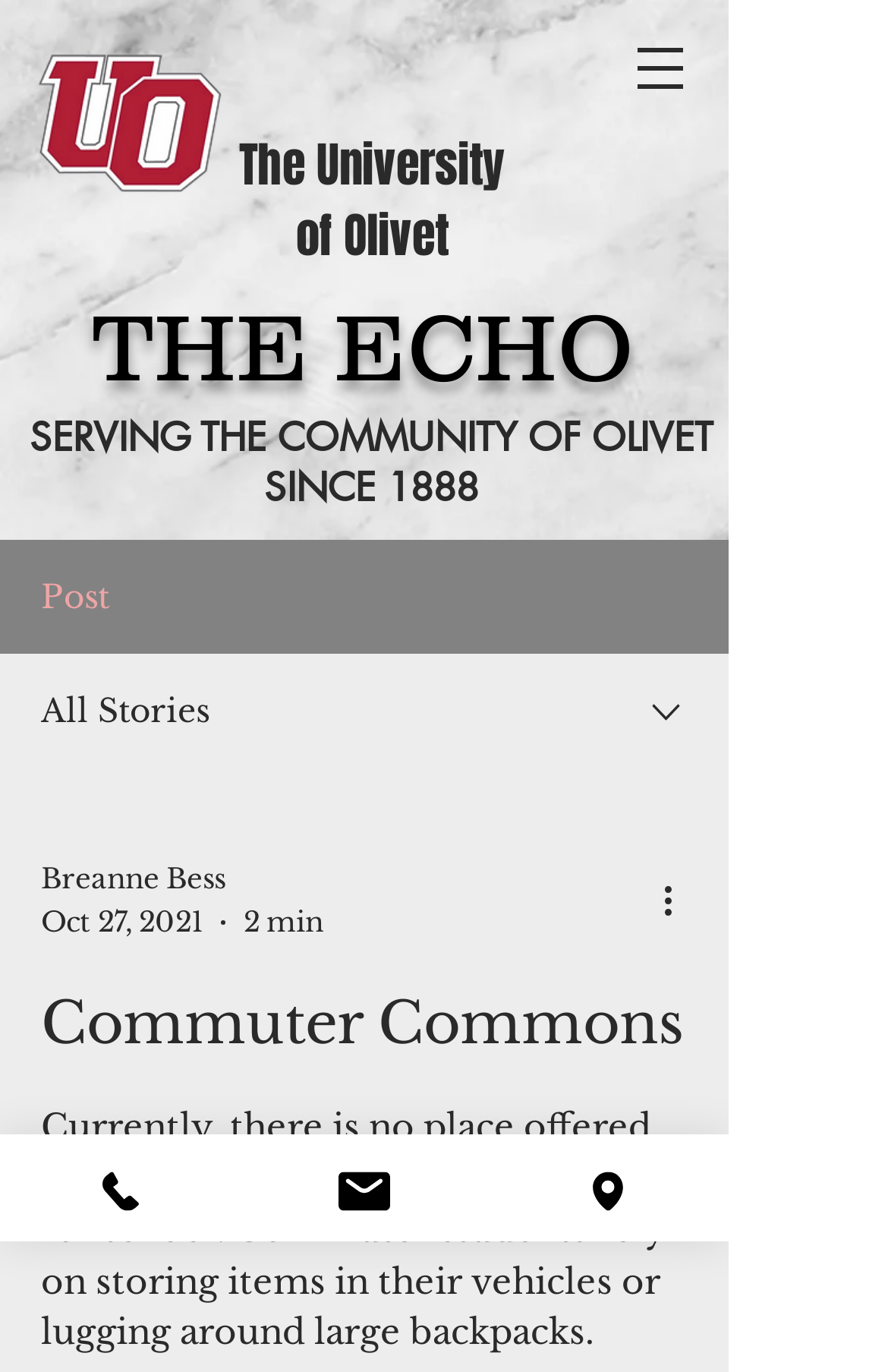Could you please study the image and provide a detailed answer to the question:
What is the name of the university?

I found the answer by looking at the heading element with the text 'The University of Olivet' which is located at the top of the webpage.